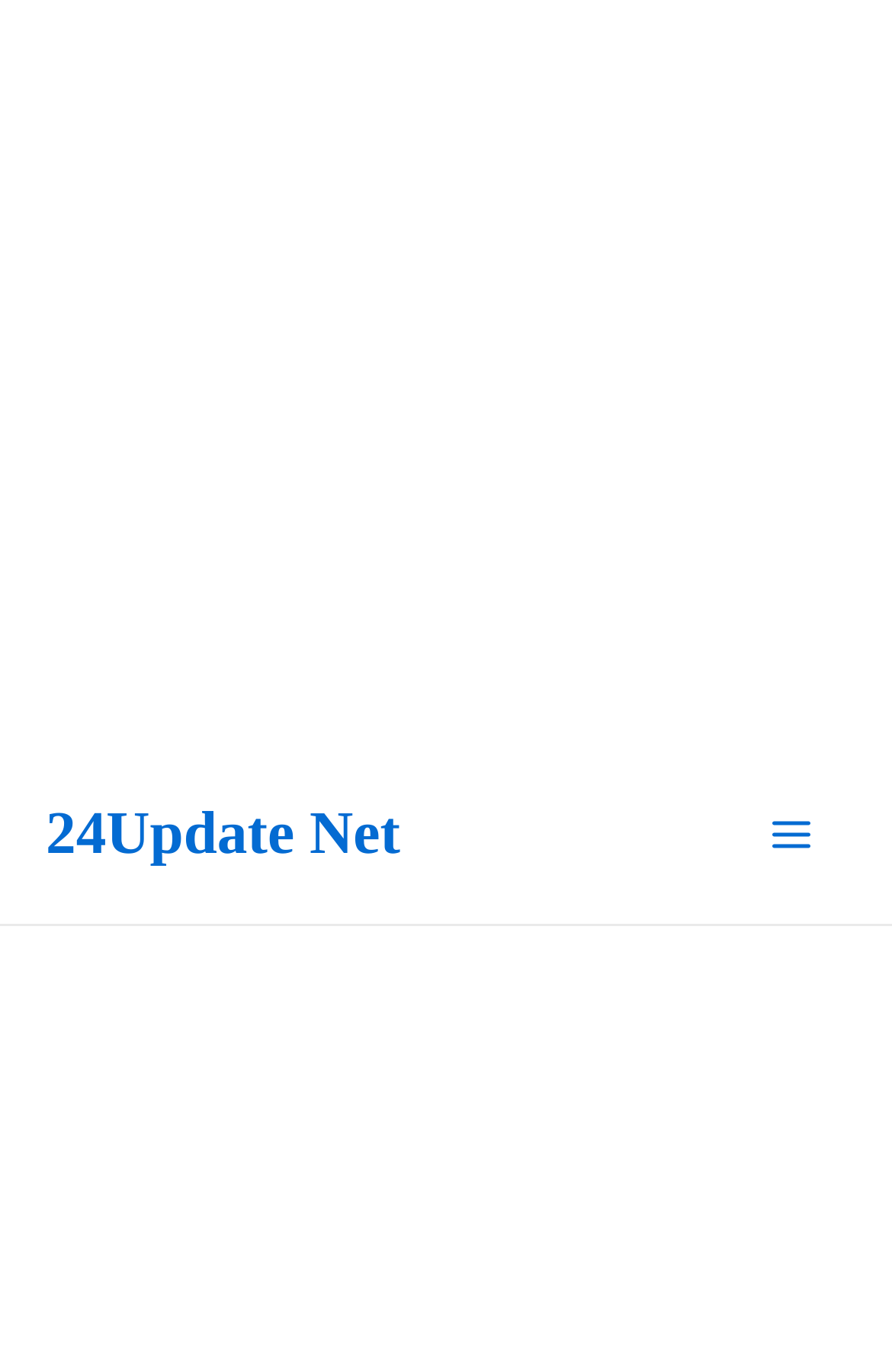Extract the primary header of the webpage and generate its text.

Simon Emmerson Obituary- Cause Of Death revealed